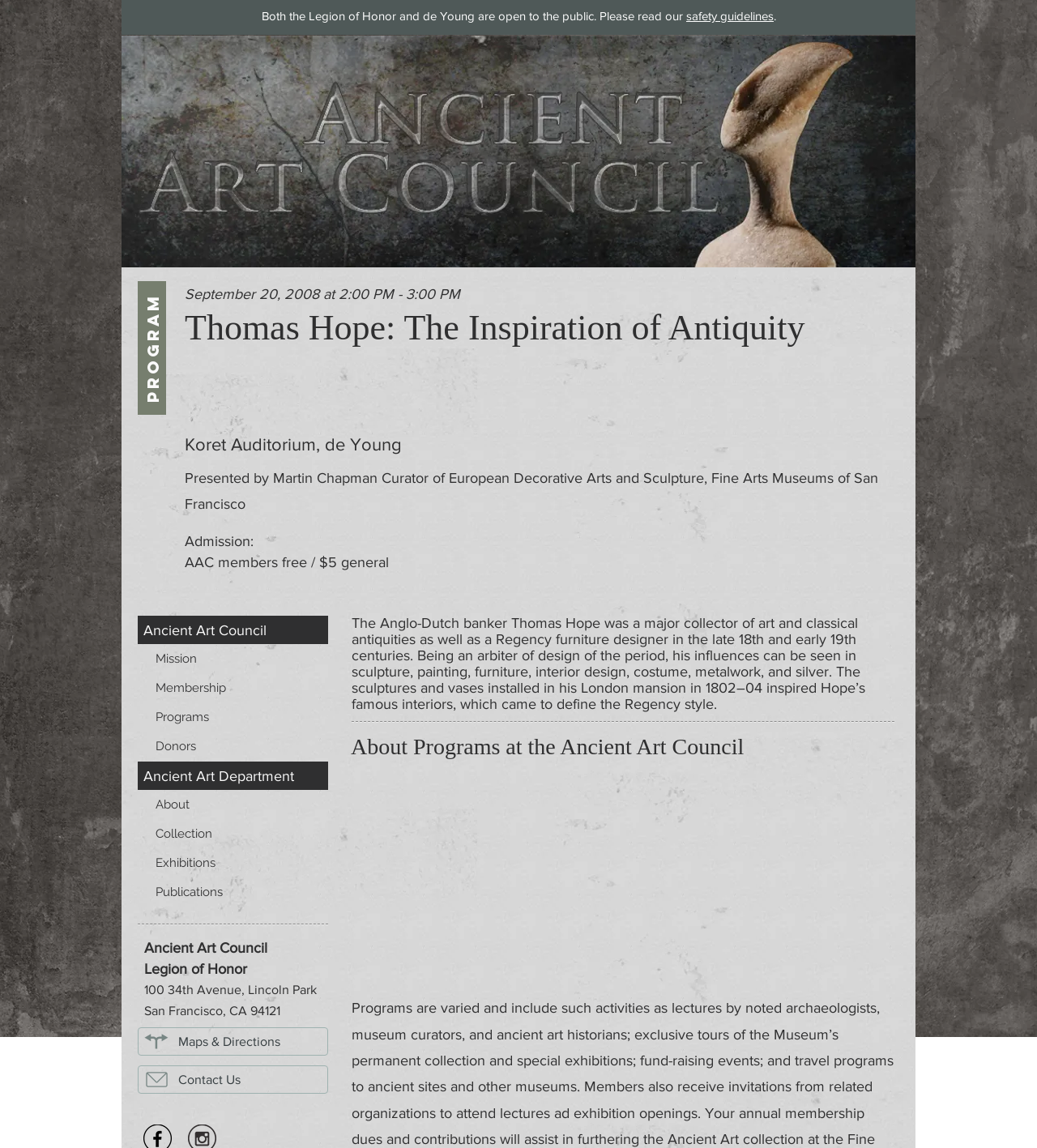Given the element description safety guidelines, identify the bounding box coordinates for the UI element on the webpage screenshot. The format should be (top-left x, top-left y, bottom-right x, bottom-right y), with values between 0 and 1.

[0.662, 0.008, 0.746, 0.02]